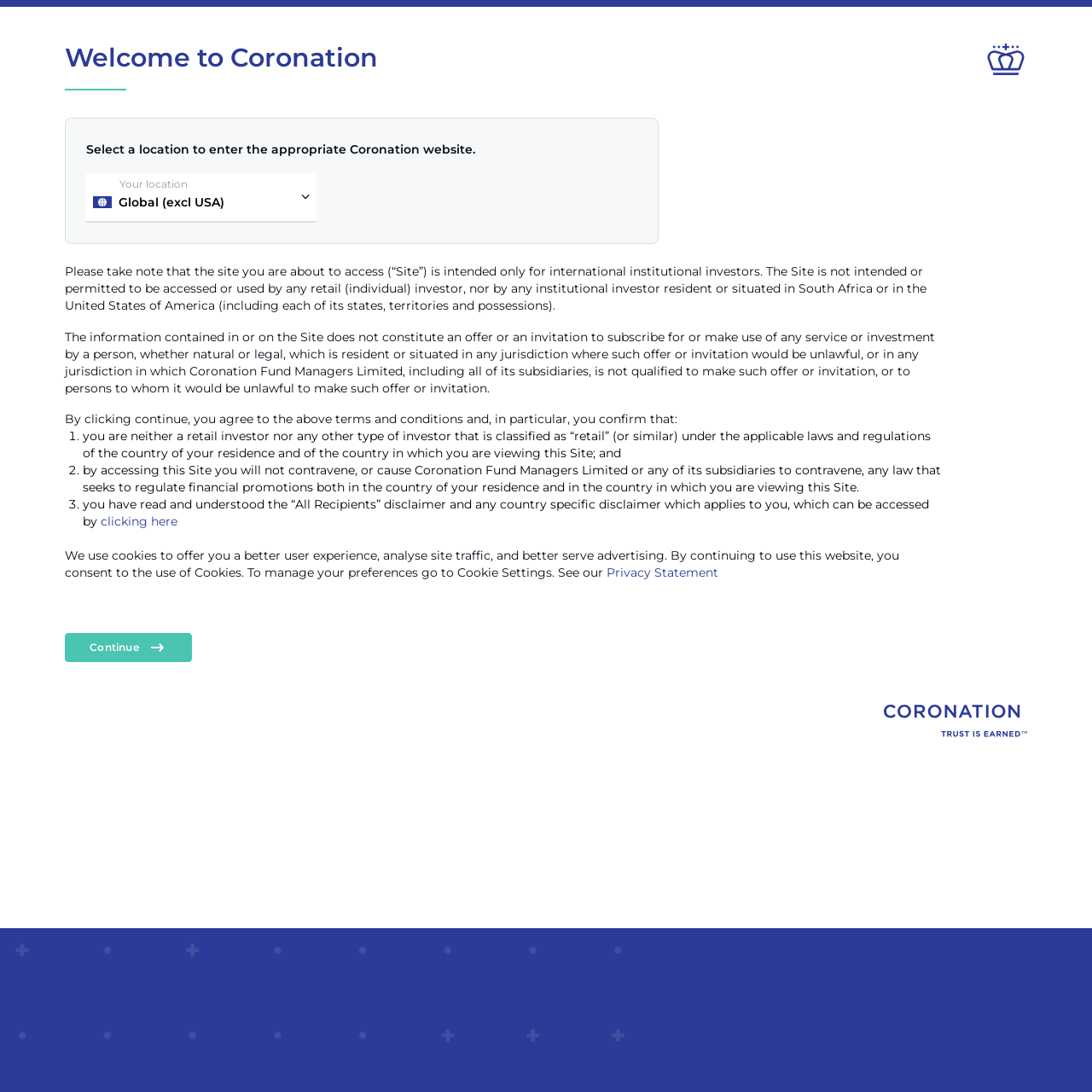Extract the bounding box coordinates for the described element: "clicking here". The coordinates should be represented as four float numbers between 0 and 1: [left, top, right, bottom].

[0.092, 0.471, 0.162, 0.485]